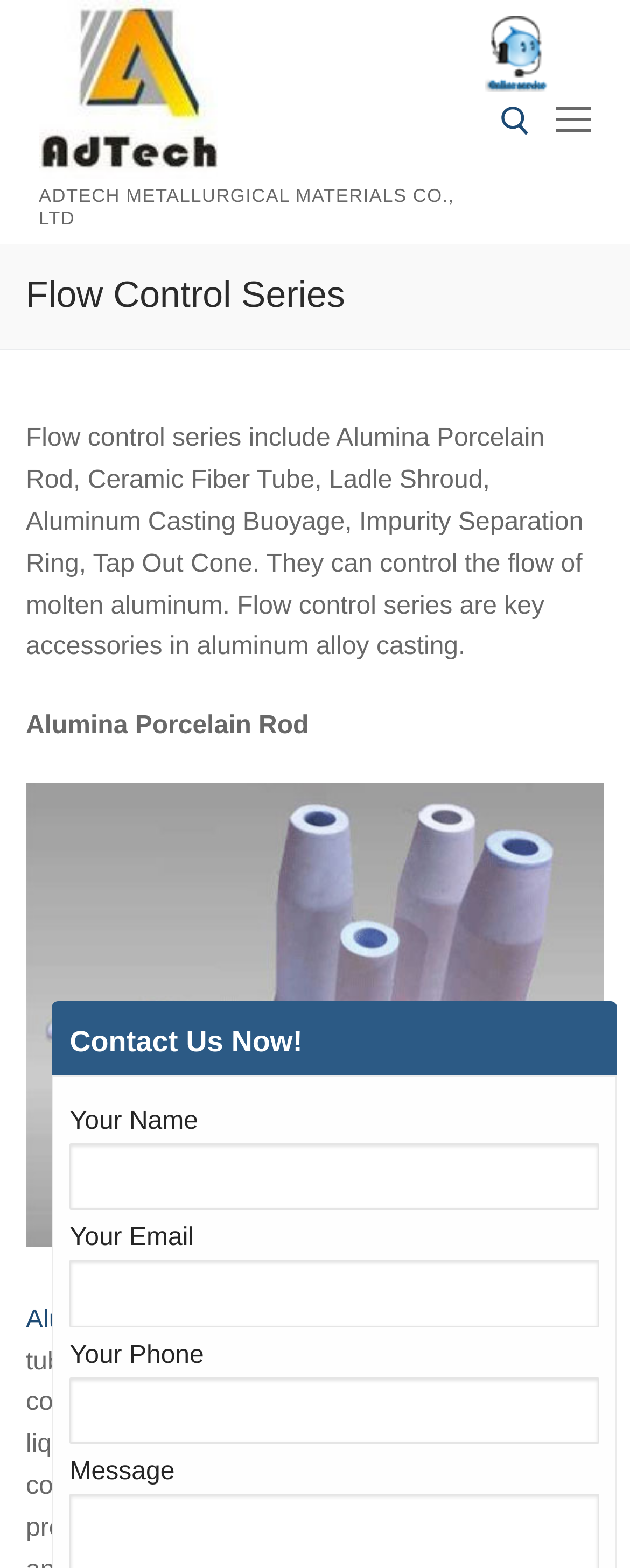Provide a brief response in the form of a single word or phrase:
How many images are there on the webpage?

3